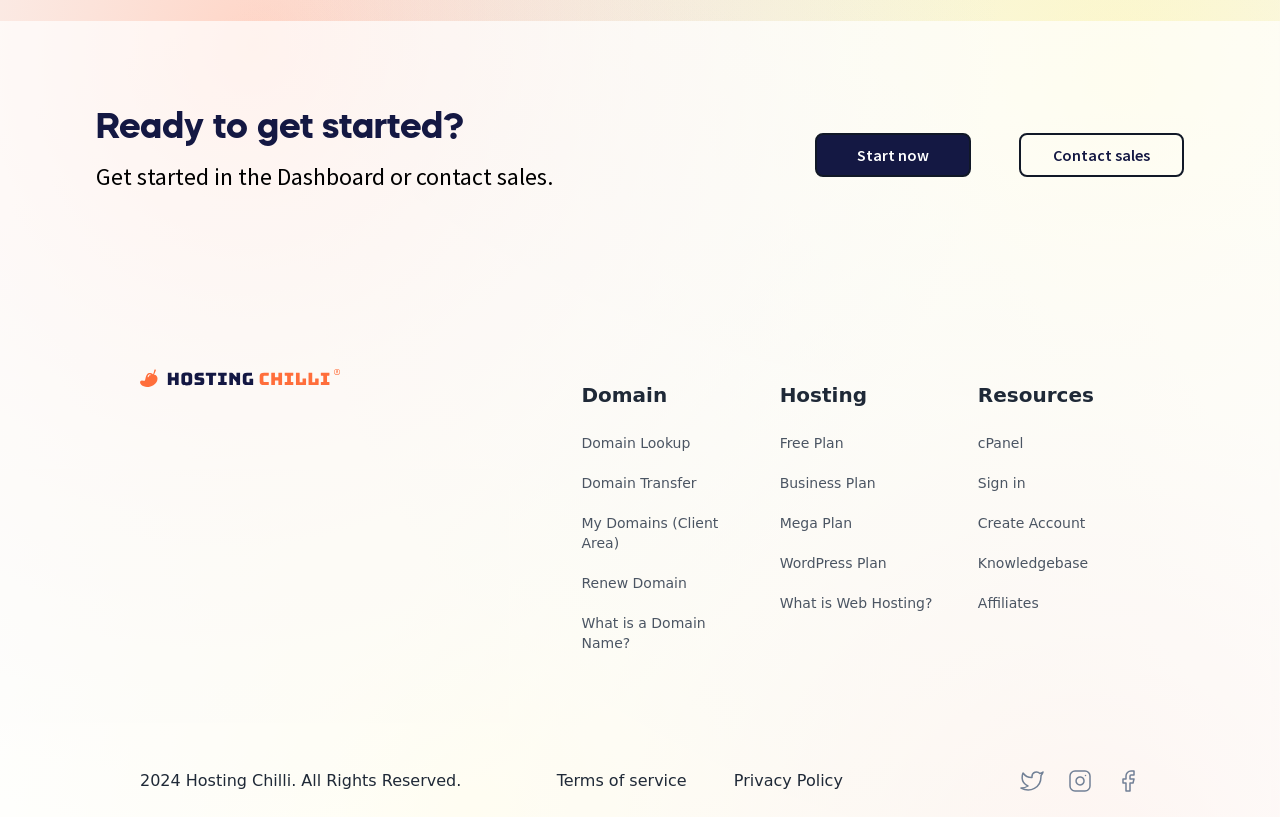What is the last link under 'Resources'?
Kindly answer the question with as much detail as you can.

I looked at the links under the 'Resources' heading and found that the last link is 'Affiliates'.